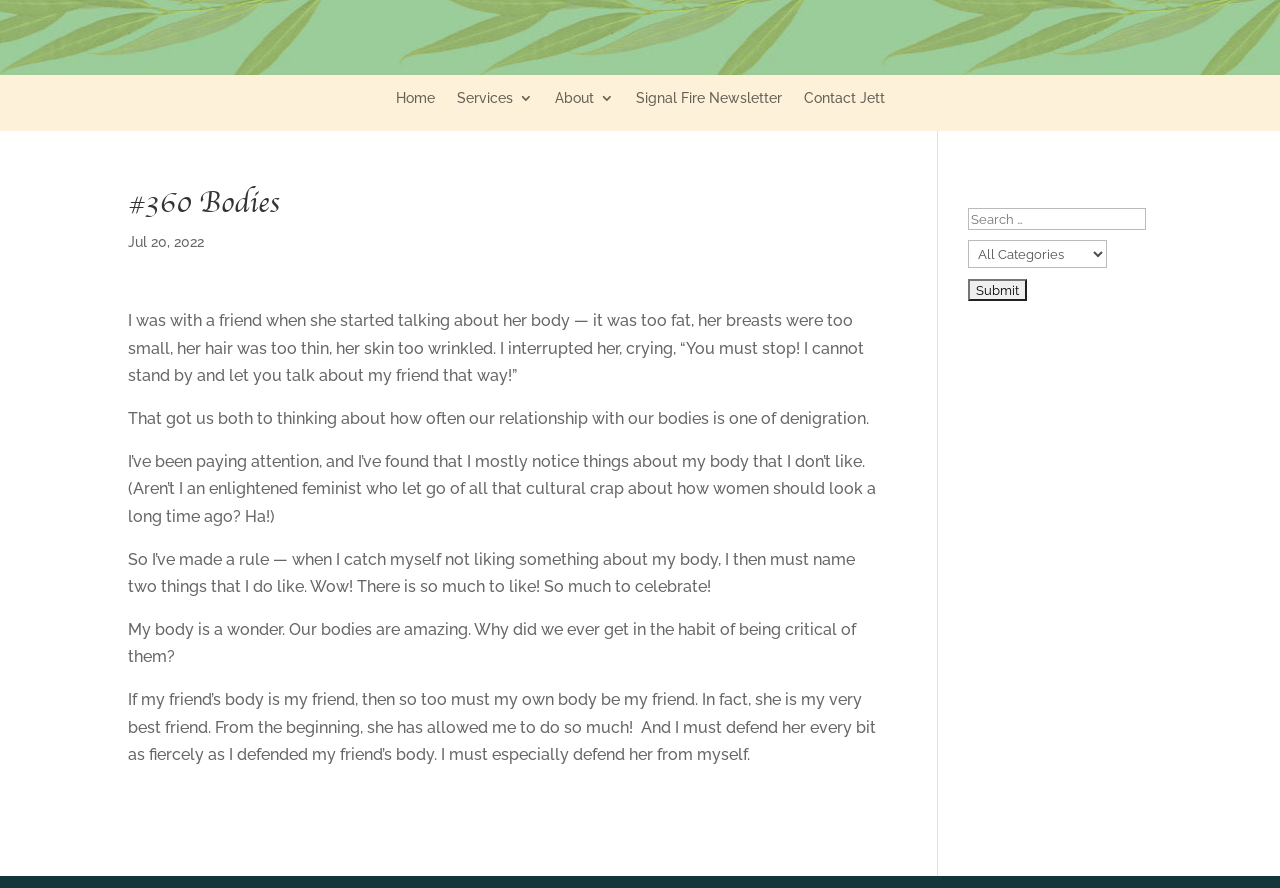Locate the bounding box coordinates of the area to click to fulfill this instruction: "Click on Home". The bounding box should be presented as four float numbers between 0 and 1, in the order [left, top, right, bottom].

[0.309, 0.103, 0.339, 0.127]